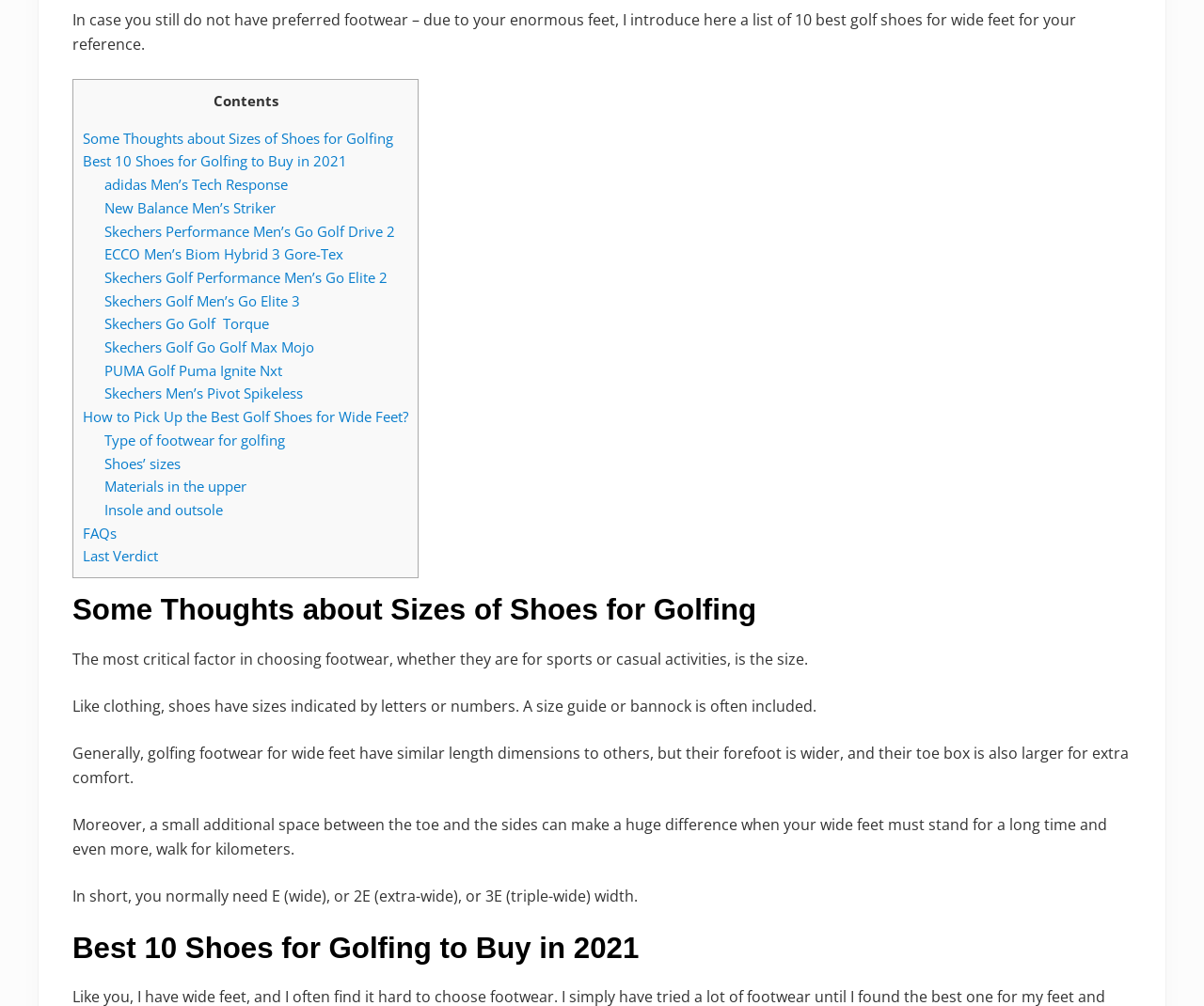For the element described, predict the bounding box coordinates as (top-left x, top-left y, bottom-right x, bottom-right y). All values should be between 0 and 1. Element description: Type of footwear for golfing

[0.087, 0.428, 0.237, 0.447]